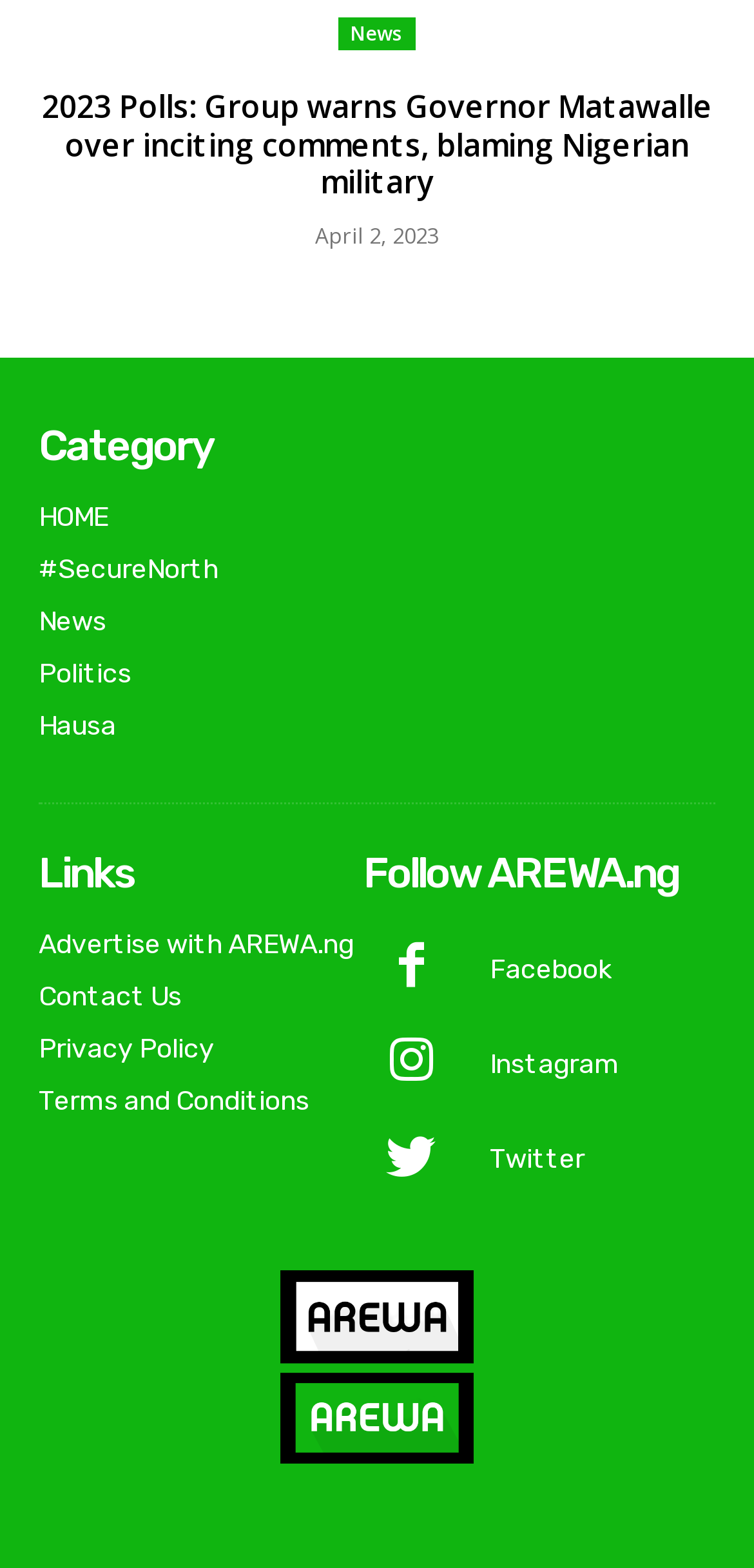Could you provide the bounding box coordinates for the portion of the screen to click to complete this instruction: "Follow AREWA.ng on Facebook"?

[0.65, 0.605, 0.811, 0.631]